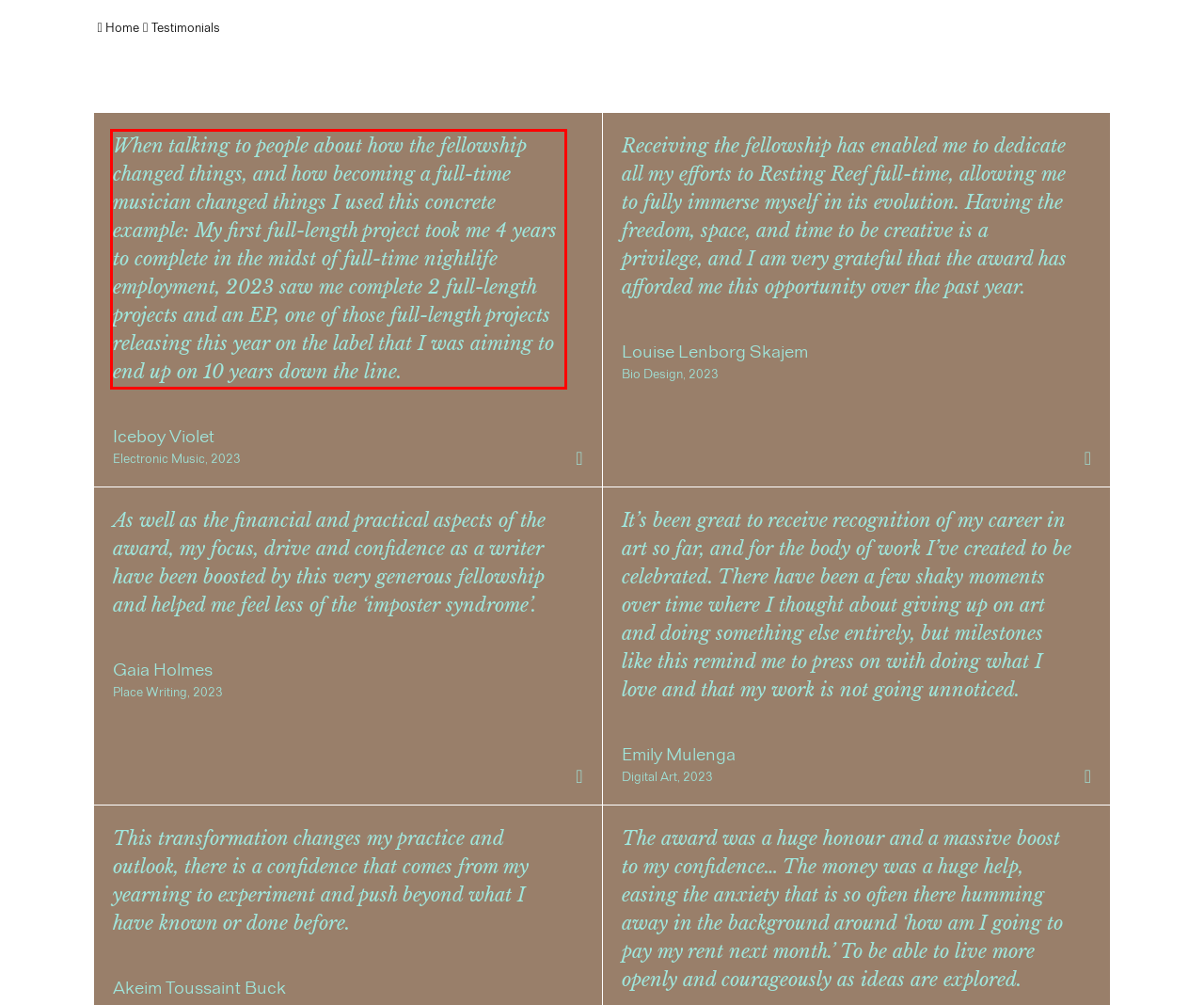You are presented with a webpage screenshot featuring a red bounding box. Perform OCR on the text inside the red bounding box and extract the content.

When talking to people about how the fellowship changed things, and how becoming a full-time musician changed things I used this concrete example: My first full-length project took me 4 years to complete in the midst of full-time nightlife employment, 2023 saw me complete 2 full-length projects and an EP, one of those full-length projects releasing this year on the label that I was aiming to end up on 10 years down the line.